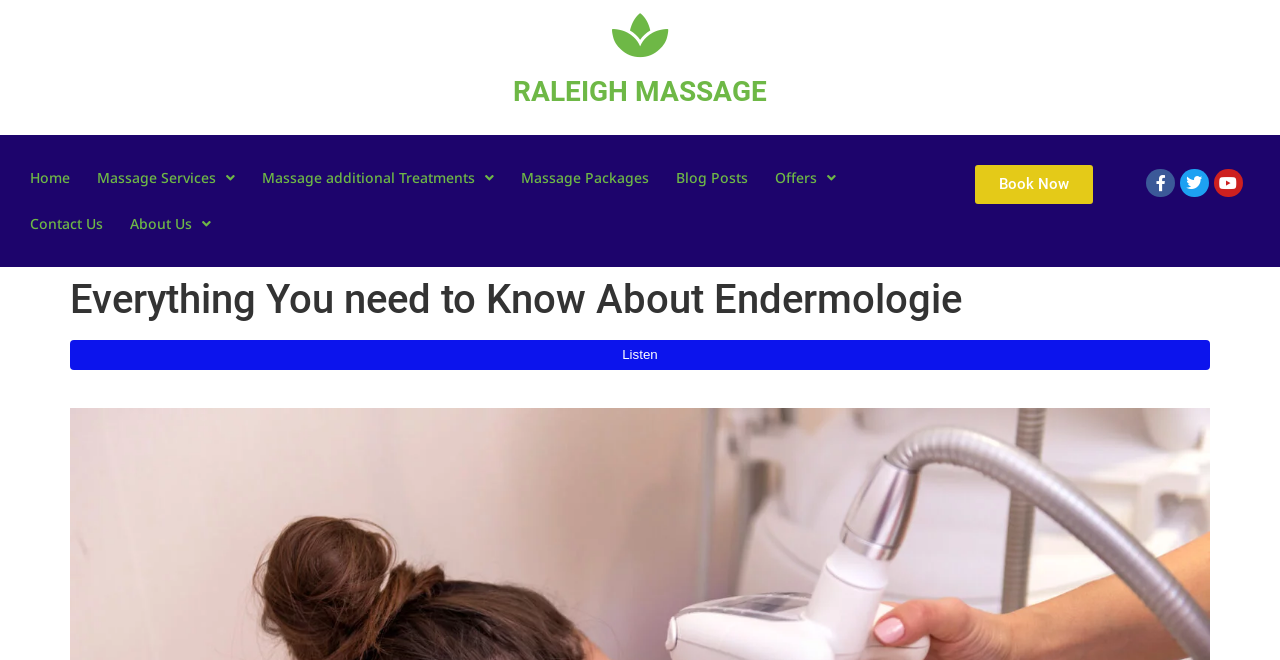Please identify the bounding box coordinates of the area I need to click to accomplish the following instruction: "Go to the 'Home' page".

[0.016, 0.234, 0.062, 0.304]